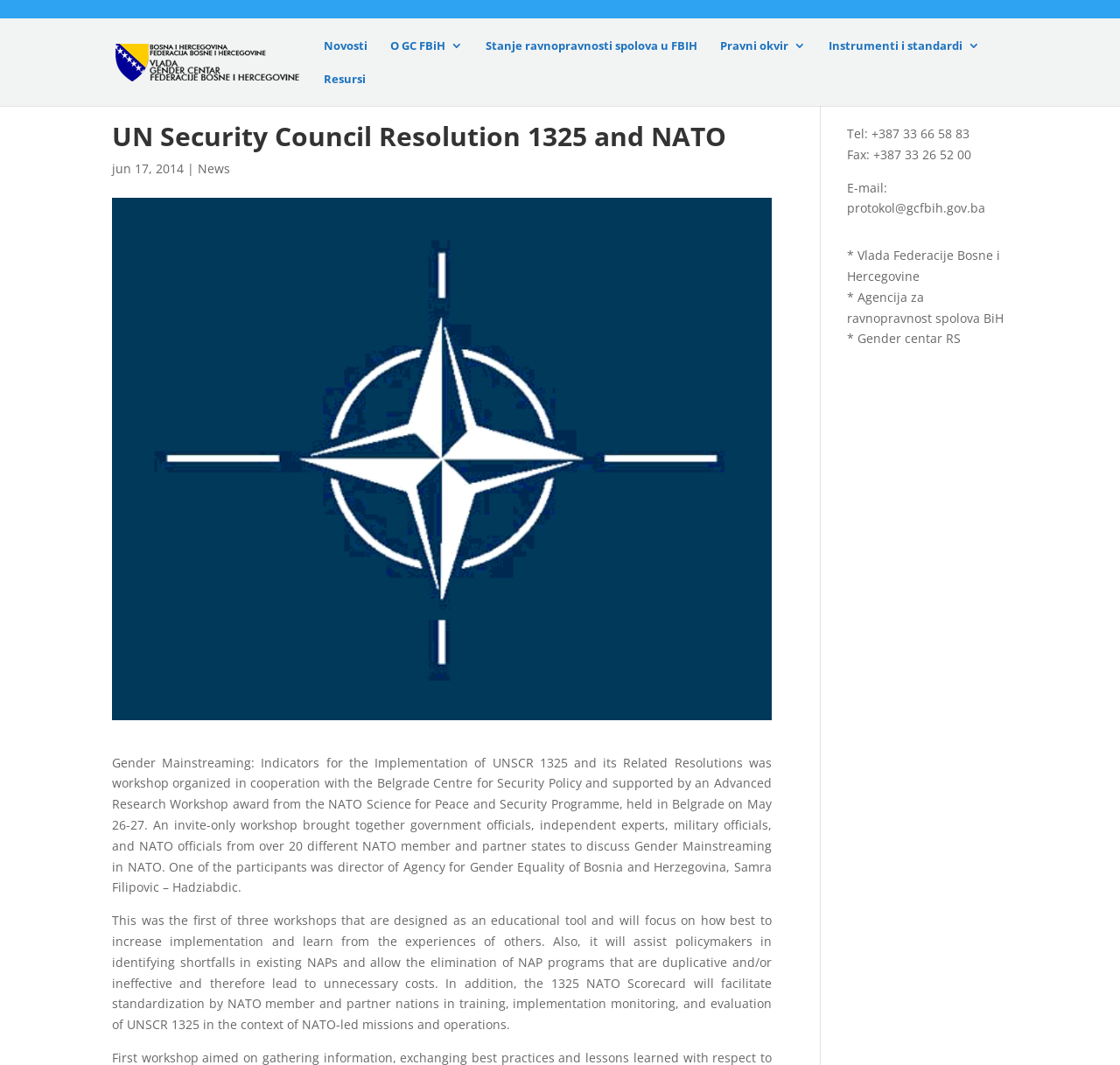Determine the bounding box coordinates for the area you should click to complete the following instruction: "go to FAQS".

None